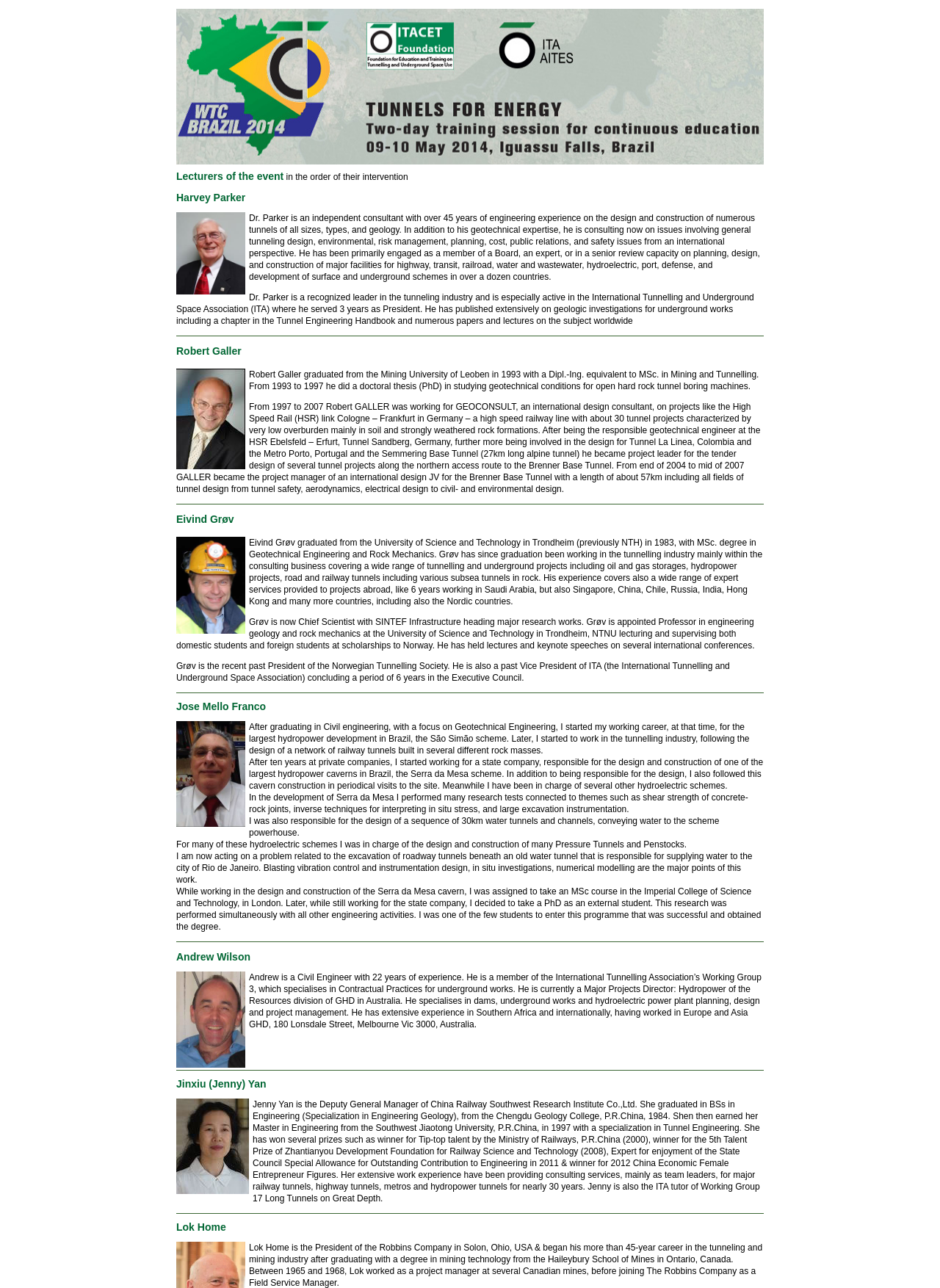Provide a brief response to the question using a single word or phrase: 
What is the title of the webpage?

ITACET Foundation - Tunnels for Energy